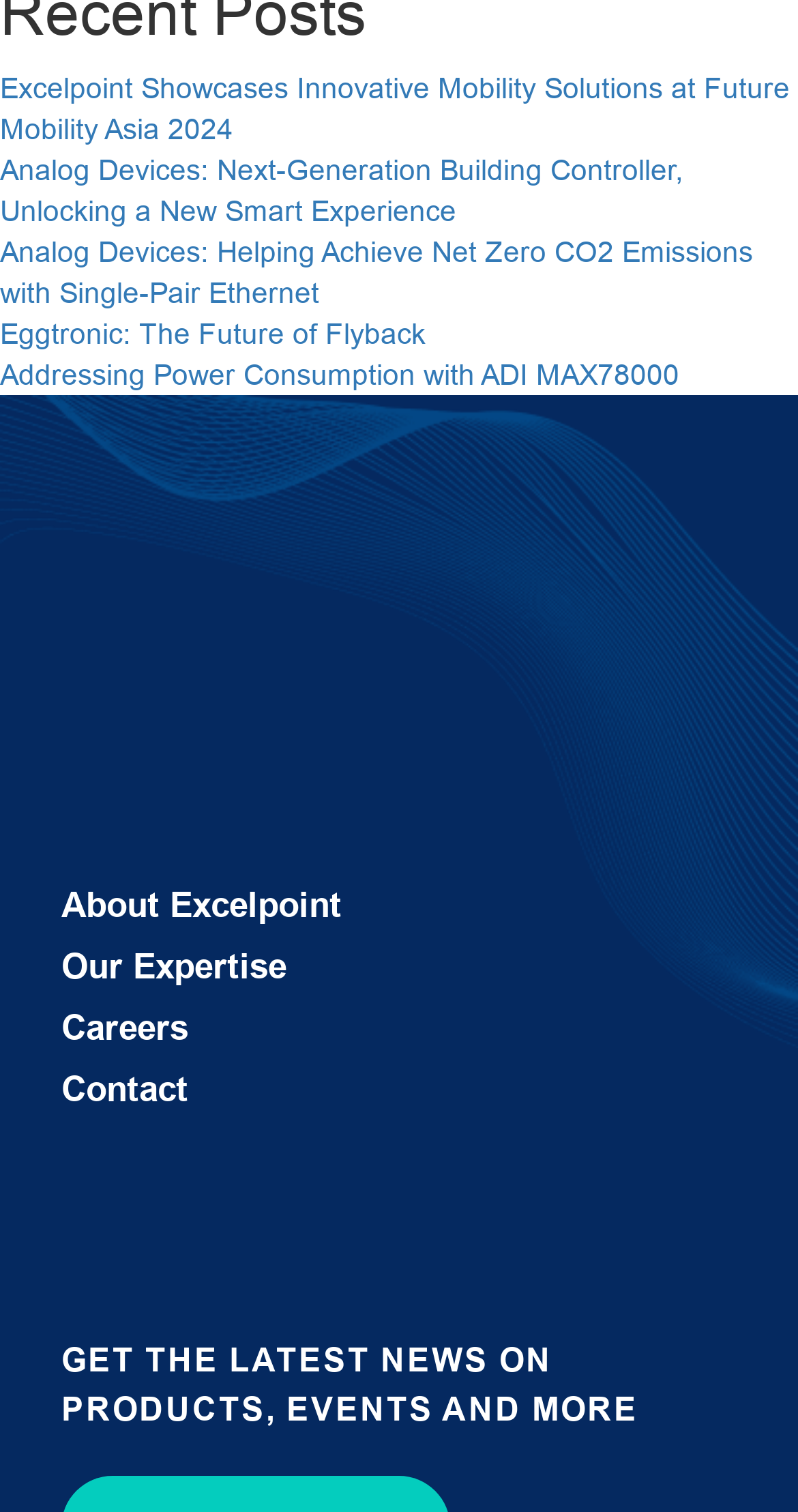Find and specify the bounding box coordinates that correspond to the clickable region for the instruction: "upload a CSV file".

None